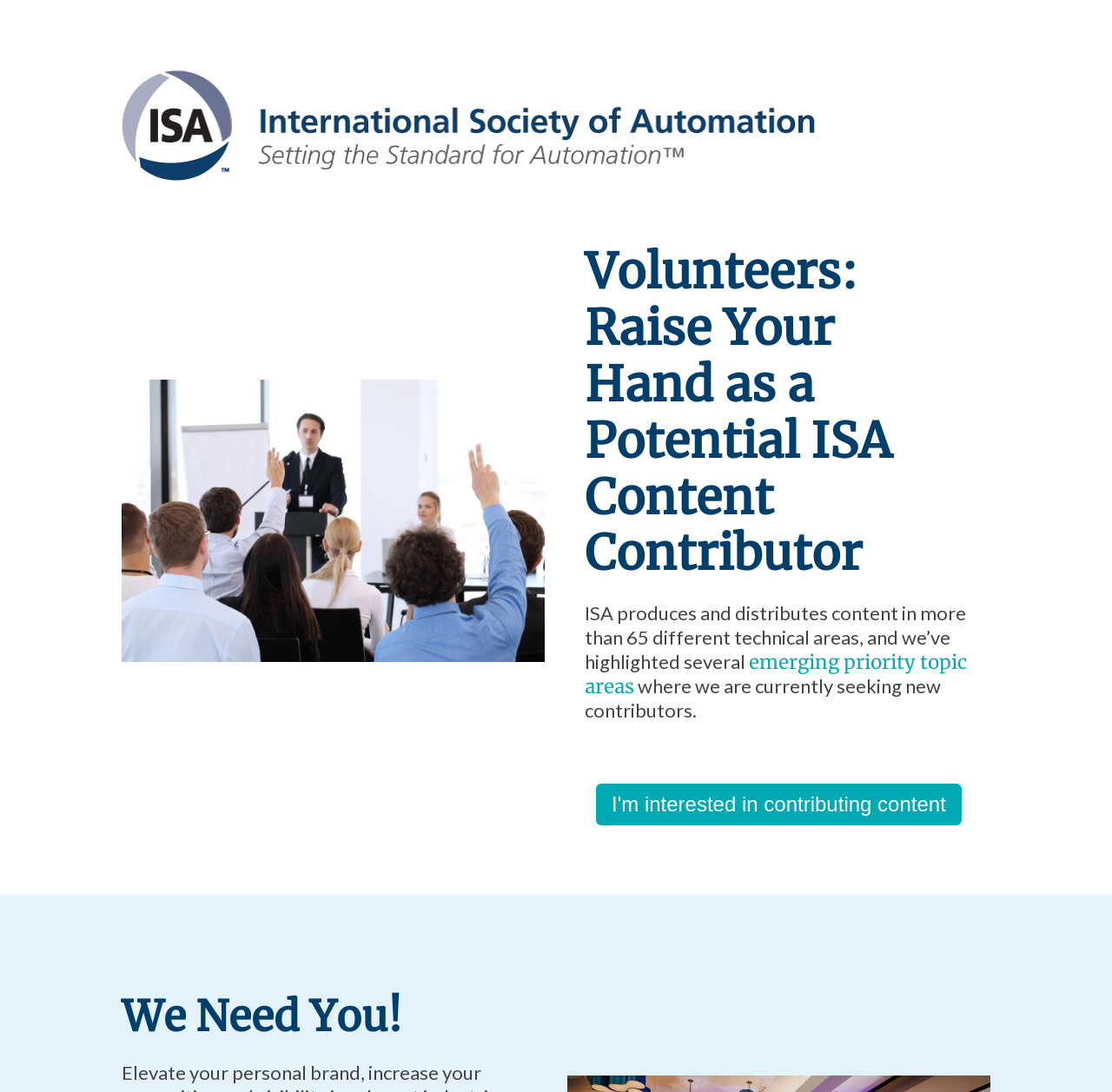What is the tone of the heading 'We Need You!'?
Respond to the question with a well-detailed and thorough answer.

The tone of the heading 'We Need You!' can be inferred as urgent because it is a call to action and is placed at the bottom of the webpage, suggesting that ISA needs volunteers' contributions.